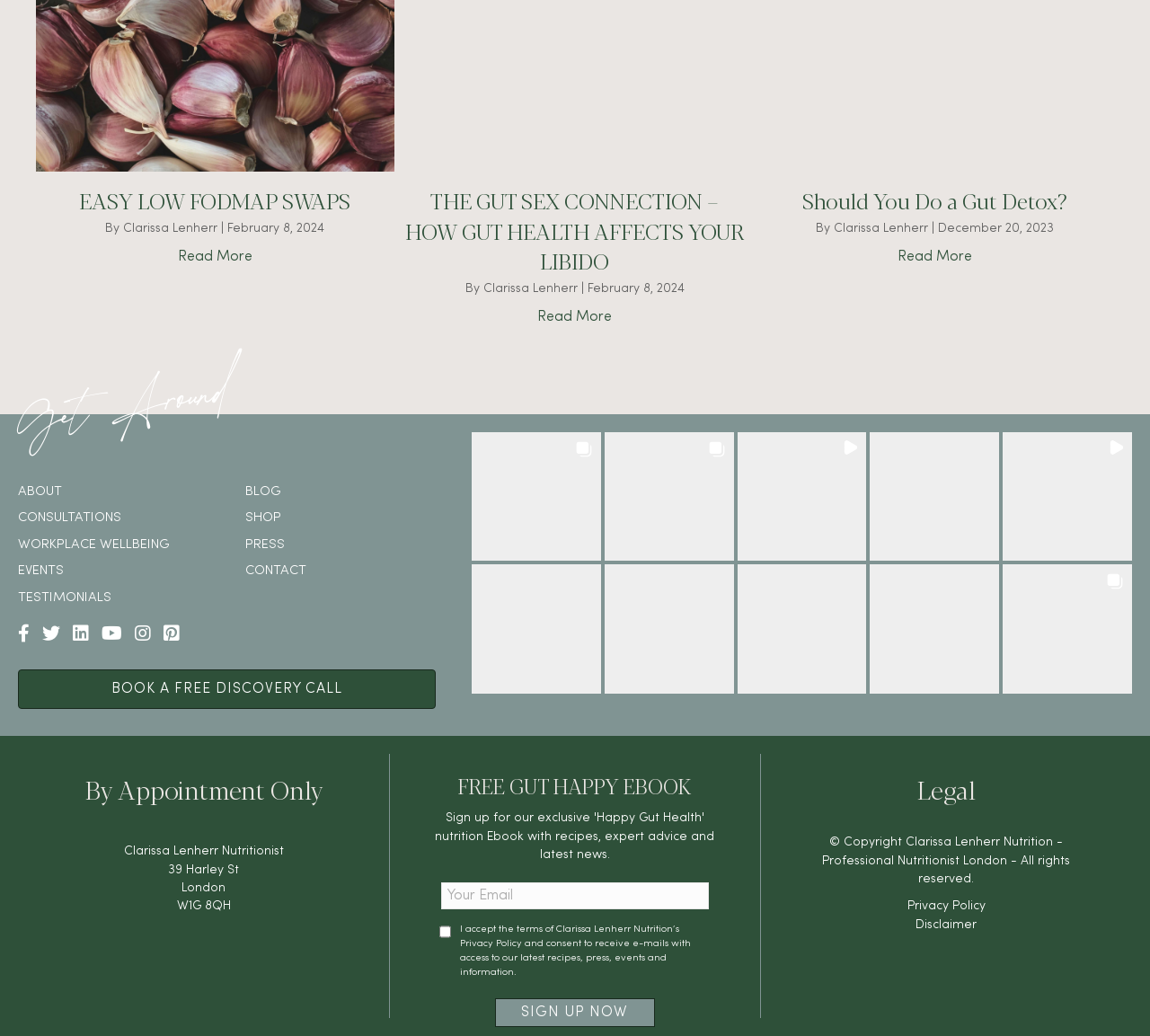What is the topic of the first article?
Utilize the information in the image to give a detailed answer to the question.

The topic of the first article is 'EASY LOW FODMAP SWAPS', which suggests that the article is about easy swaps for a low FODMAP diet.